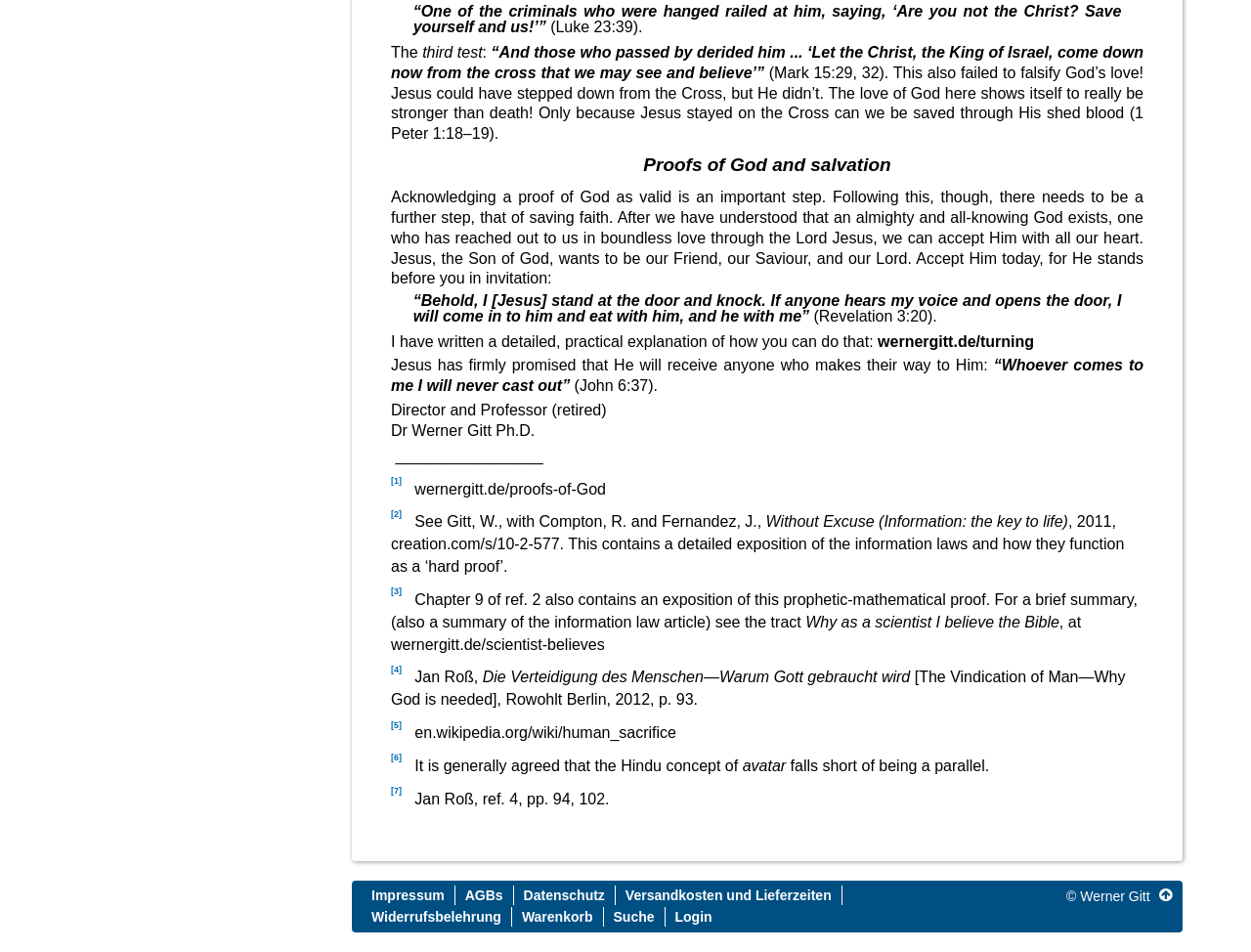Please specify the bounding box coordinates of the clickable region necessary for completing the following instruction: "Check the Impressum". The coordinates must consist of four float numbers between 0 and 1, i.e., [left, top, right, bottom].

[0.297, 0.93, 0.355, 0.95]